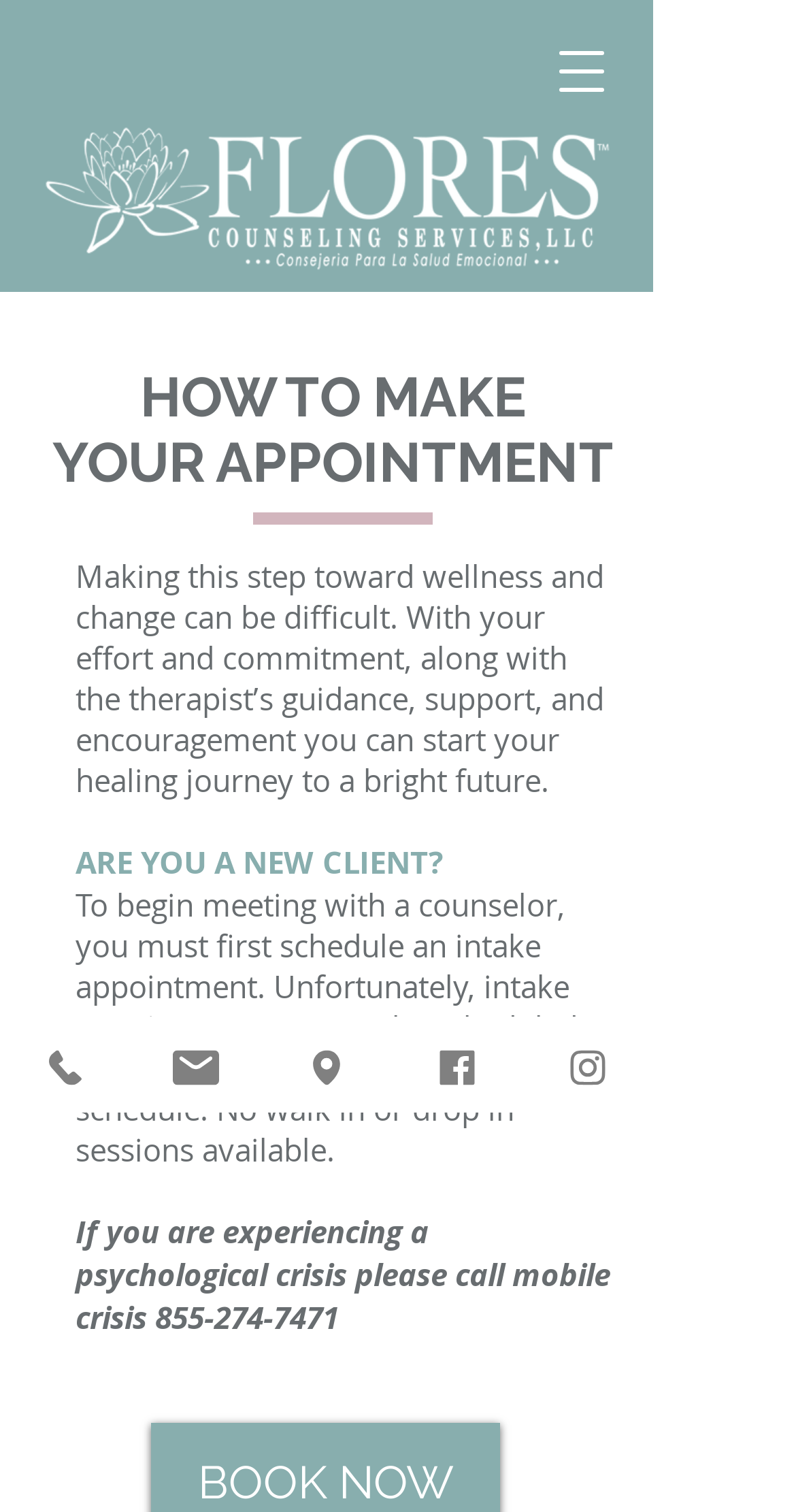Based on the image, please elaborate on the answer to the following question:
What is the first step to start the healing journey?

I read the text that says 'Making this step toward wellness and change can be difficult. With your effort and commitment, along with the therapist’s guidance, support, and encouragement you can start your healing journey to a bright future.' and then it explains that the first step is to schedule an intake appointment.